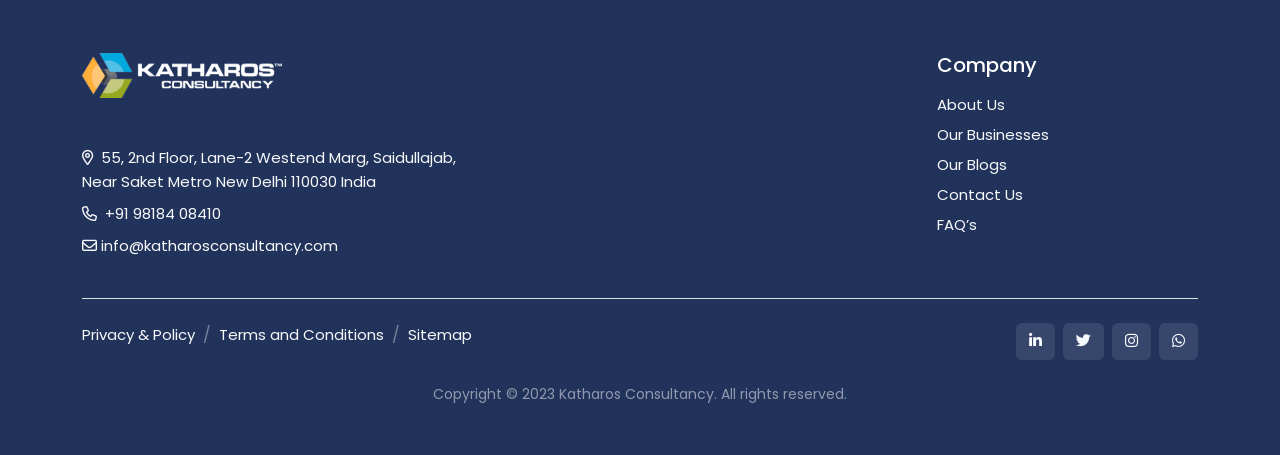Please reply to the following question with a single word or a short phrase:
What social media platforms does the company have?

Four platforms